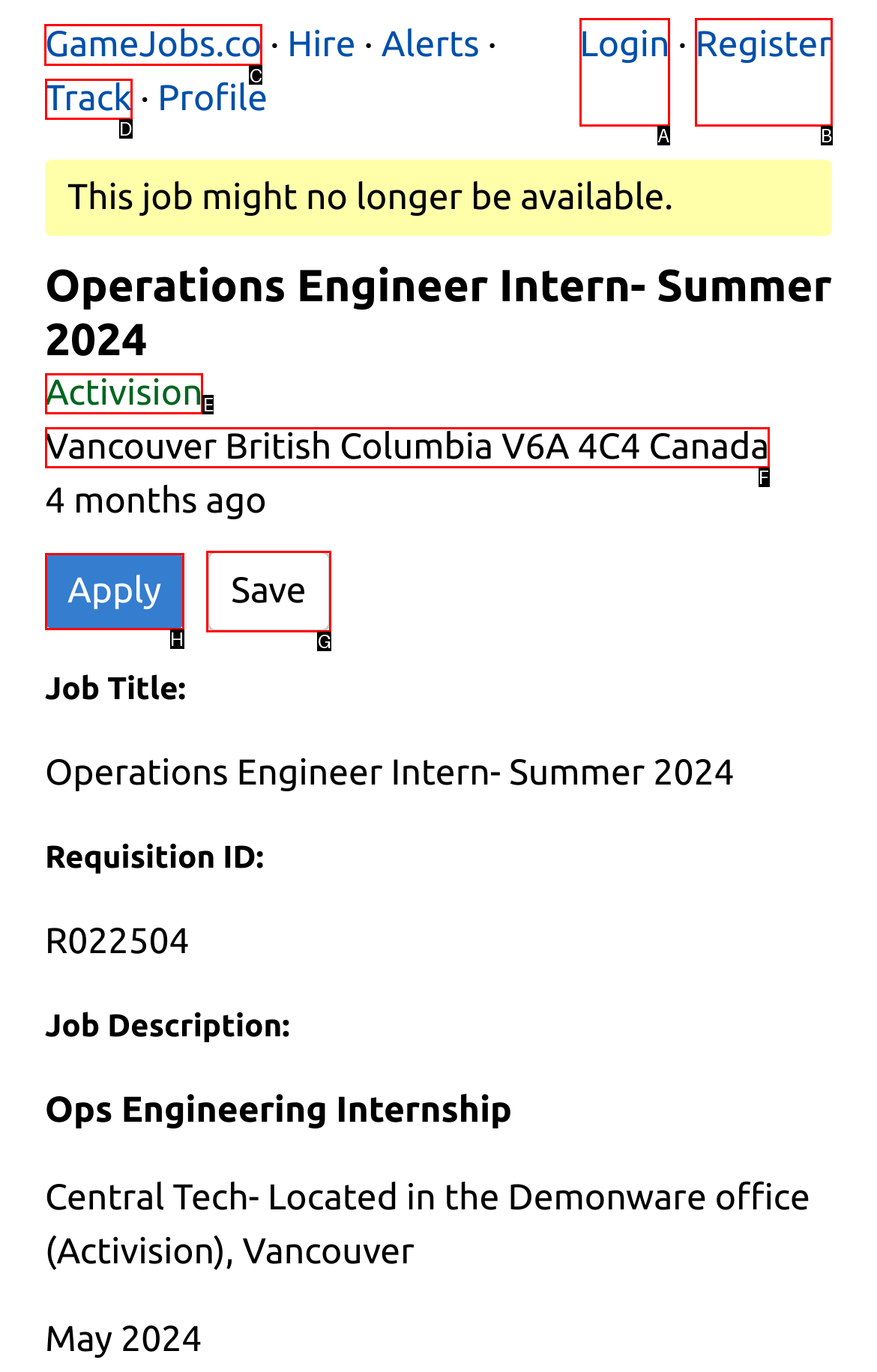Identify the letter of the UI element I need to click to carry out the following instruction: Click on the 'GameJobs.co' link

C